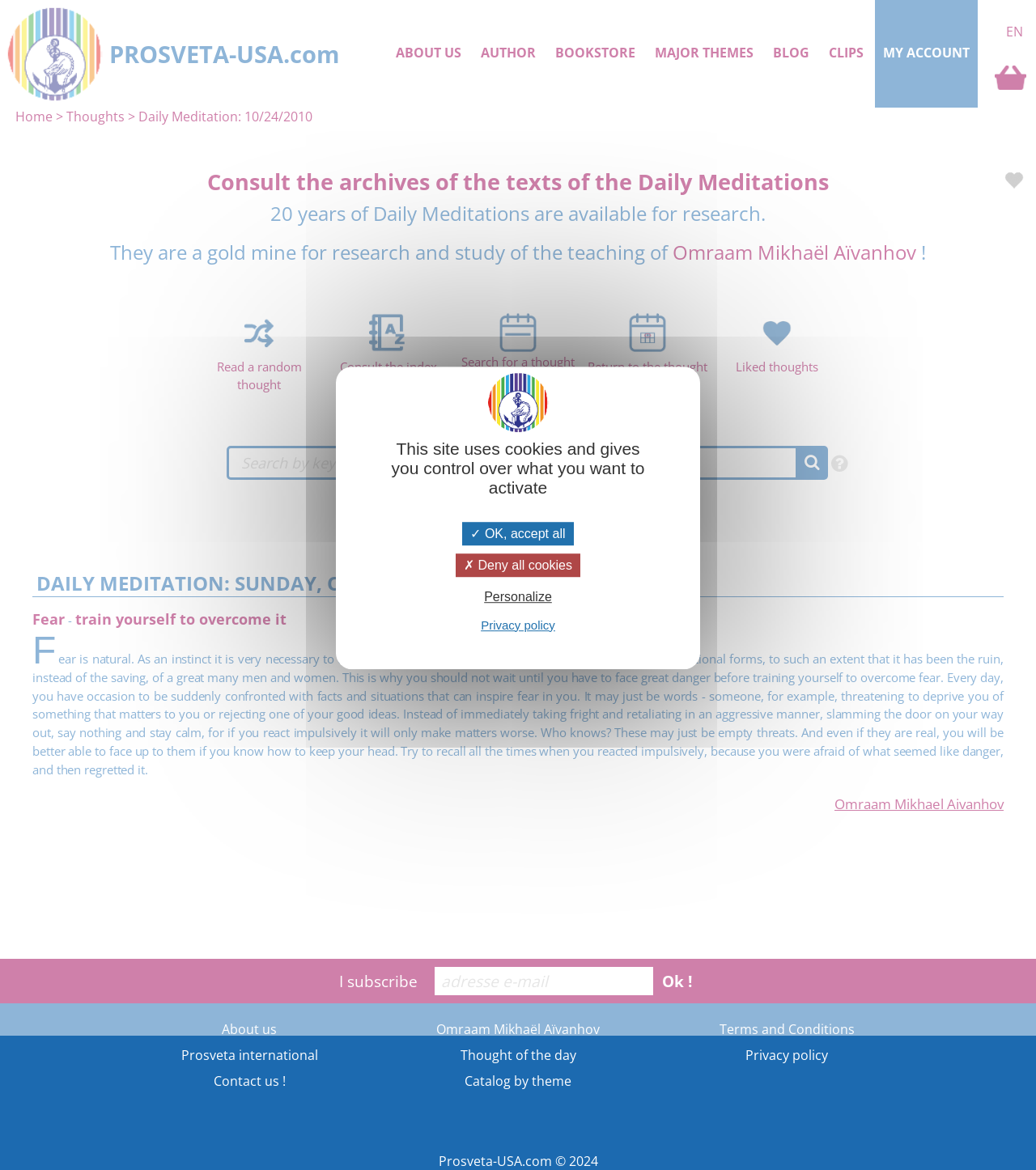Locate the bounding box of the user interface element based on this description: "Personalize".

[0.46, 0.5, 0.54, 0.521]